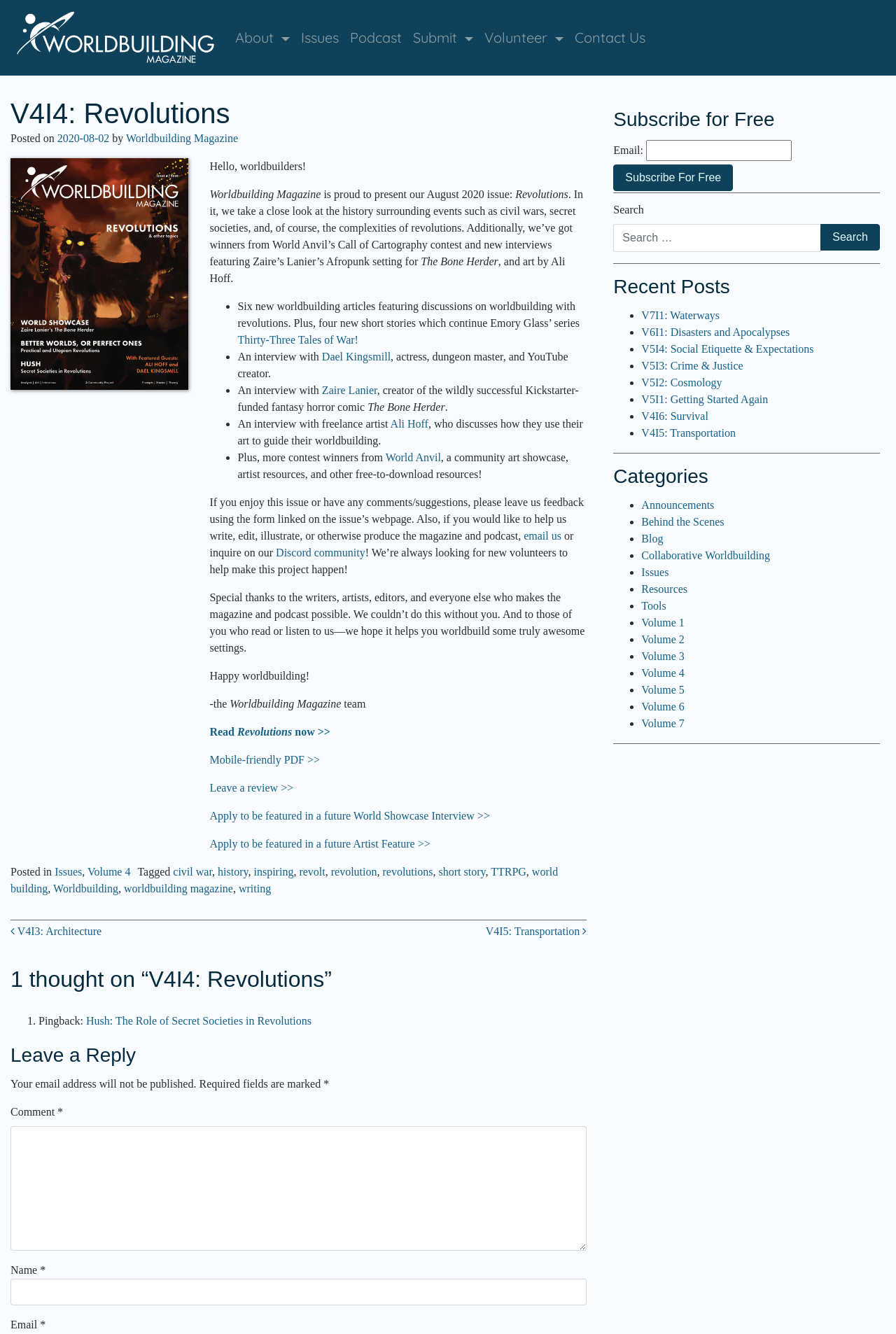Detail the features and information presented on the webpage.

This webpage is about the "Revolutions" issue of Worldbuilding Magazine, a publication that explores the history and complexities of civil wars, secret societies, and revolutions. At the top of the page, there is a logo of Worldbuilding Magazine, followed by a navigation menu with links to "About", "Issues", "Podcast", "Submit", "Volunteer", and "Contact Us".

Below the navigation menu, there is a header section that displays the title "V4I4: Revolutions" and the publication date "2020-08-02". The main content of the page is divided into sections, with the first section introducing the issue and its theme. There is an image of the "Revolutions Issue" cover on the left side, accompanied by a brief description of the issue's content.

The main body of the text is organized into paragraphs and lists, discussing the various articles, interviews, and features included in the issue. The content is divided into sections, each focusing on a specific topic, such as worldbuilding with revolutions, interviews with creators, and contest winners from World Anvil. There are also links to additional resources, such as a community art showcase and artist resources.

At the bottom of the page, there is a footer section that displays links to related categories, such as "Issues" and "Volume 4", as well as tags related to the content, including "civil war", "history", "inspiring", and "revolution". There are also calls to action, encouraging readers to leave feedback, apply to be featured in future issues, and explore more content from Worldbuilding Magazine.